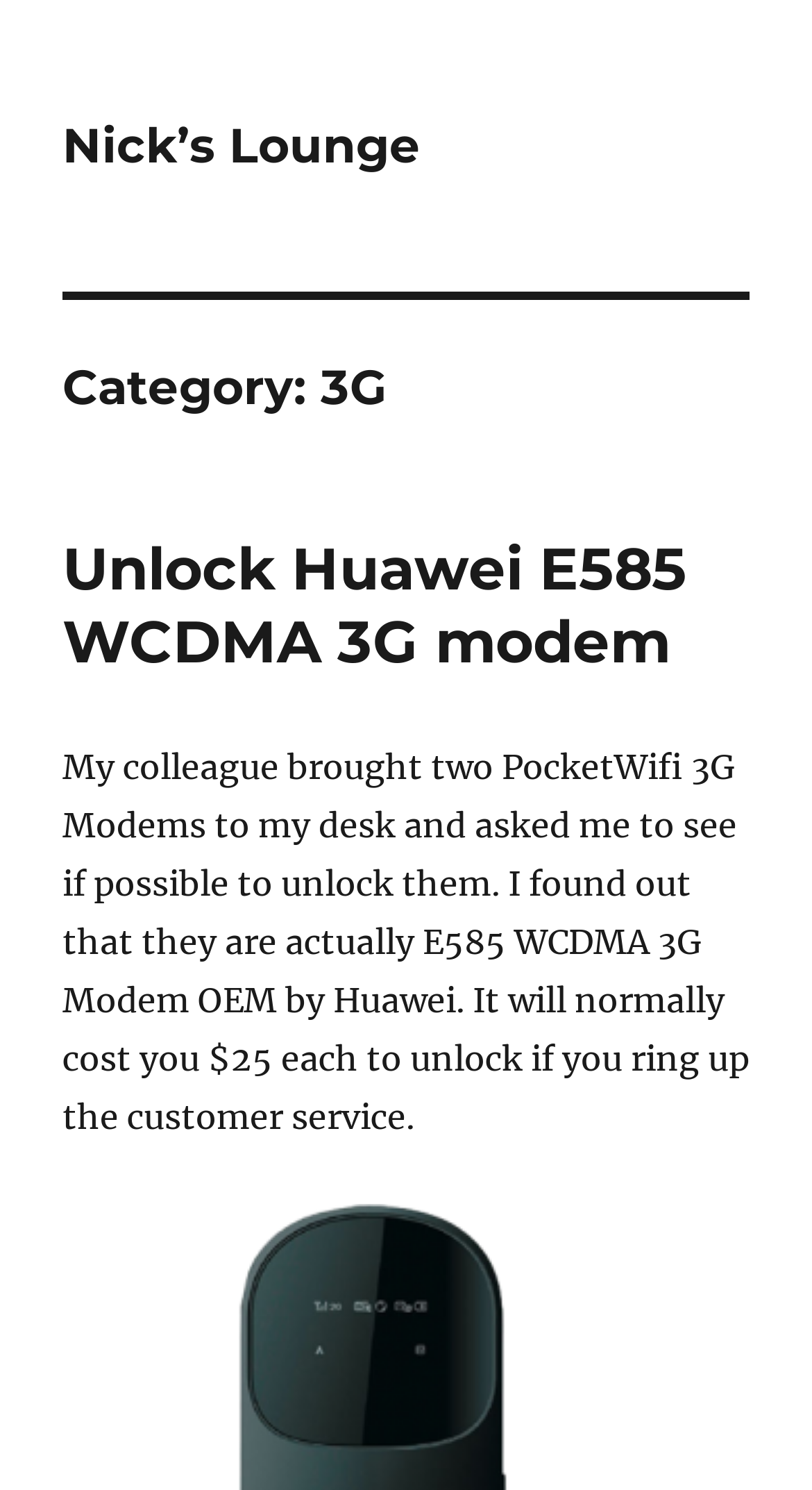How much does it cost to unlock the modem?
Please answer the question with a detailed and comprehensive explanation.

According to the text, it normally costs $25 each to unlock the modem if you ring up the customer service.